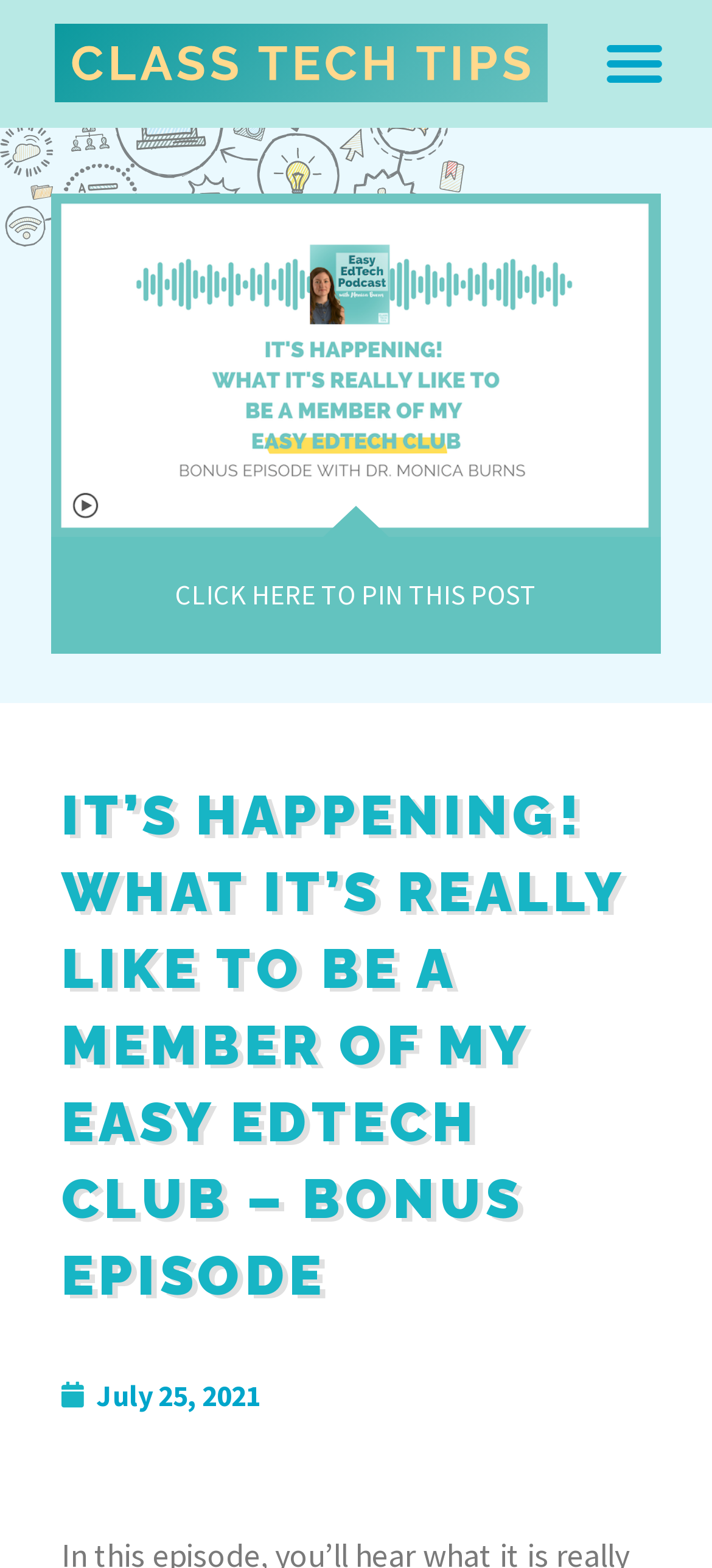Bounding box coordinates must be specified in the format (top-left x, top-left y, bottom-right x, bottom-right y). All values should be floating point numbers between 0 and 1. What are the bounding box coordinates of the UI element described as: Menu

[0.827, 0.012, 0.954, 0.069]